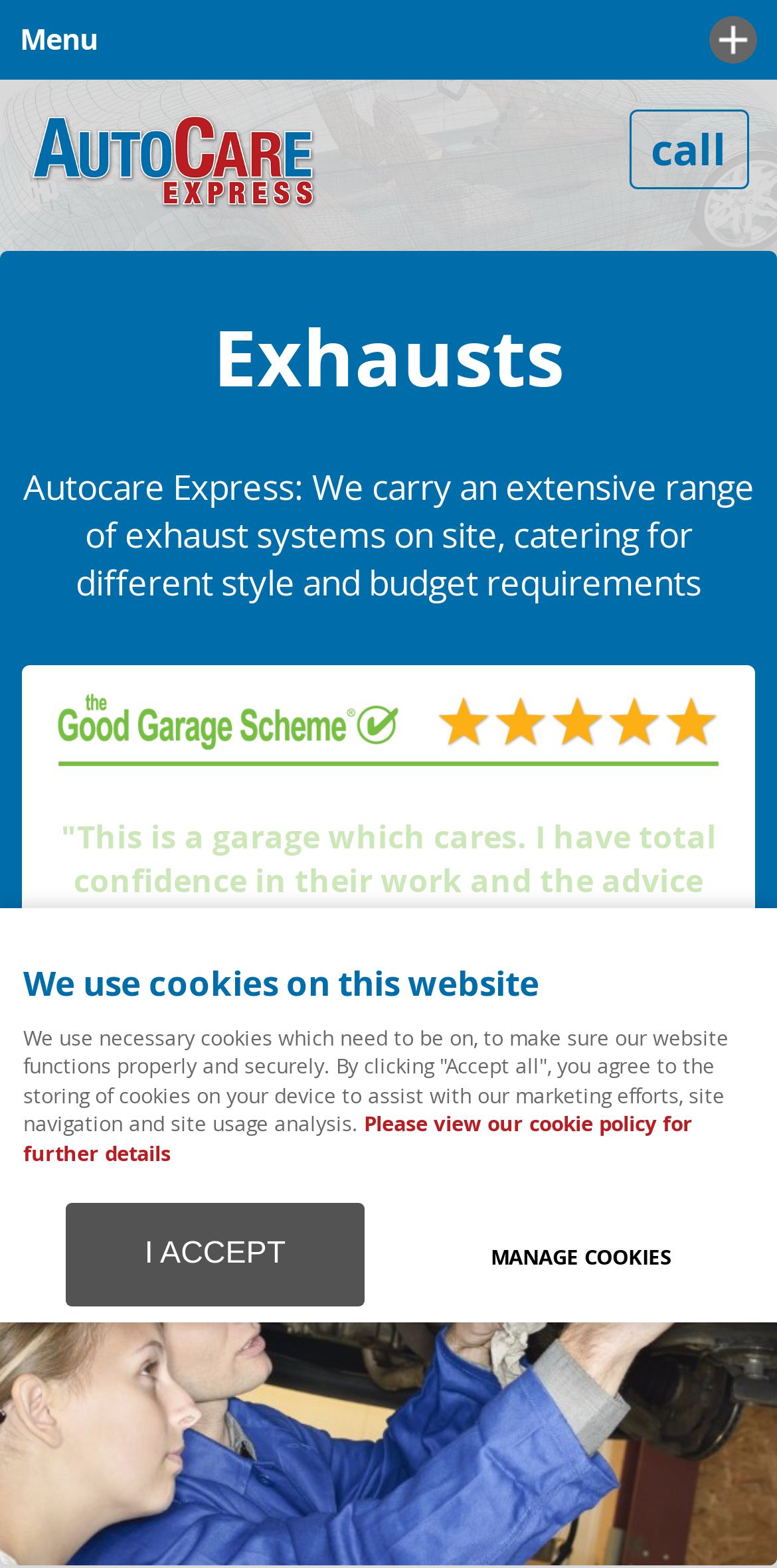What is the purpose of the cookies used on this website?
Could you give a comprehensive explanation in response to this question?

According to the cookie policy, the cookies used on this website are necessary for site navigation and analysis, as well as marketing efforts, as mentioned in the static text.